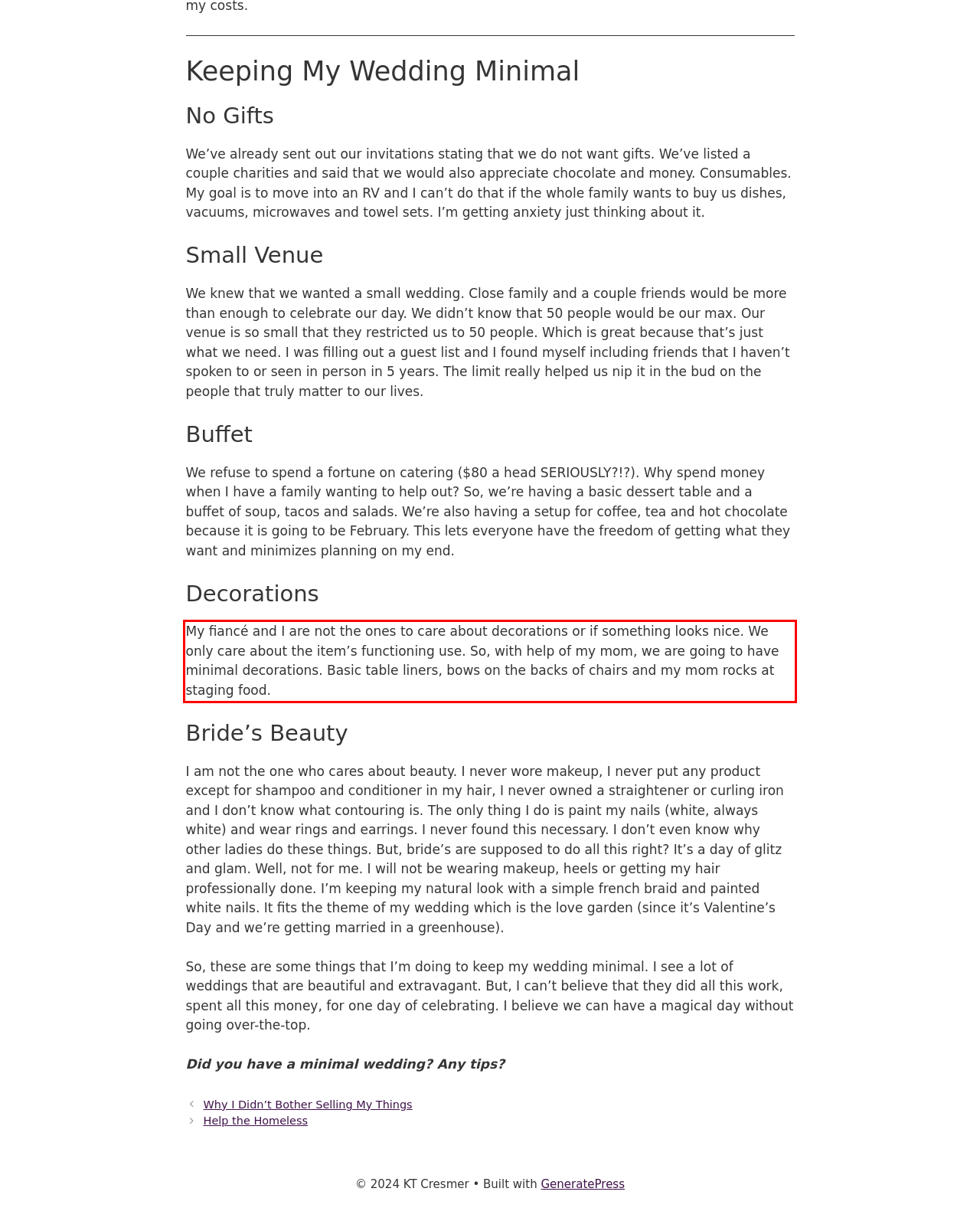There is a screenshot of a webpage with a red bounding box around a UI element. Please use OCR to extract the text within the red bounding box.

My fiancé and I are not the ones to care about decorations or if something looks nice. We only care about the item’s functioning use. So, with help of my mom, we are going to have minimal decorations. Basic table liners, bows on the backs of chairs and my mom rocks at staging food.